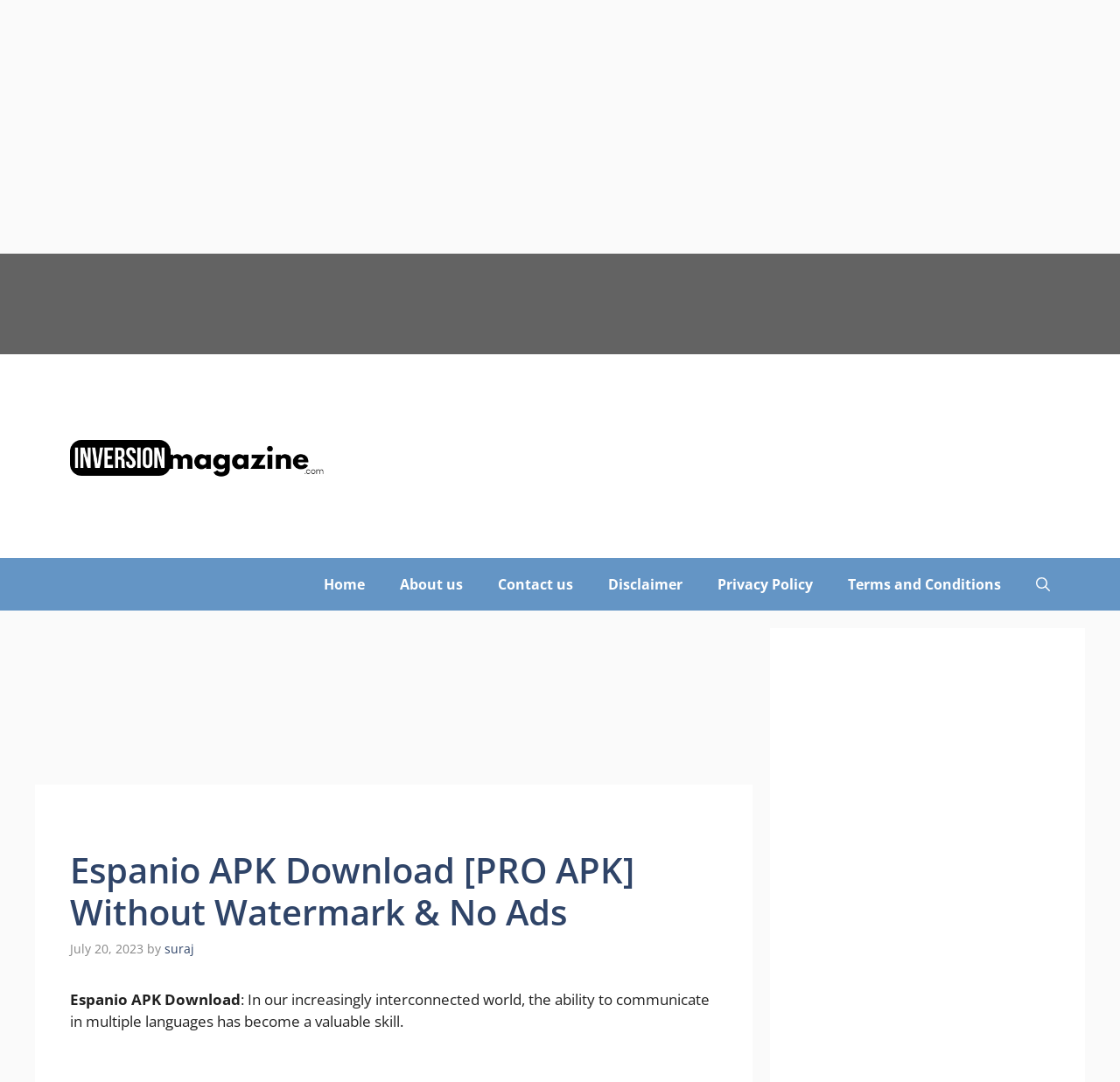Using the given description, provide the bounding box coordinates formatted as (top-left x, top-left y, bottom-right x, bottom-right y), with all values being floating point numbers between 0 and 1. Description: Debug my Code

None